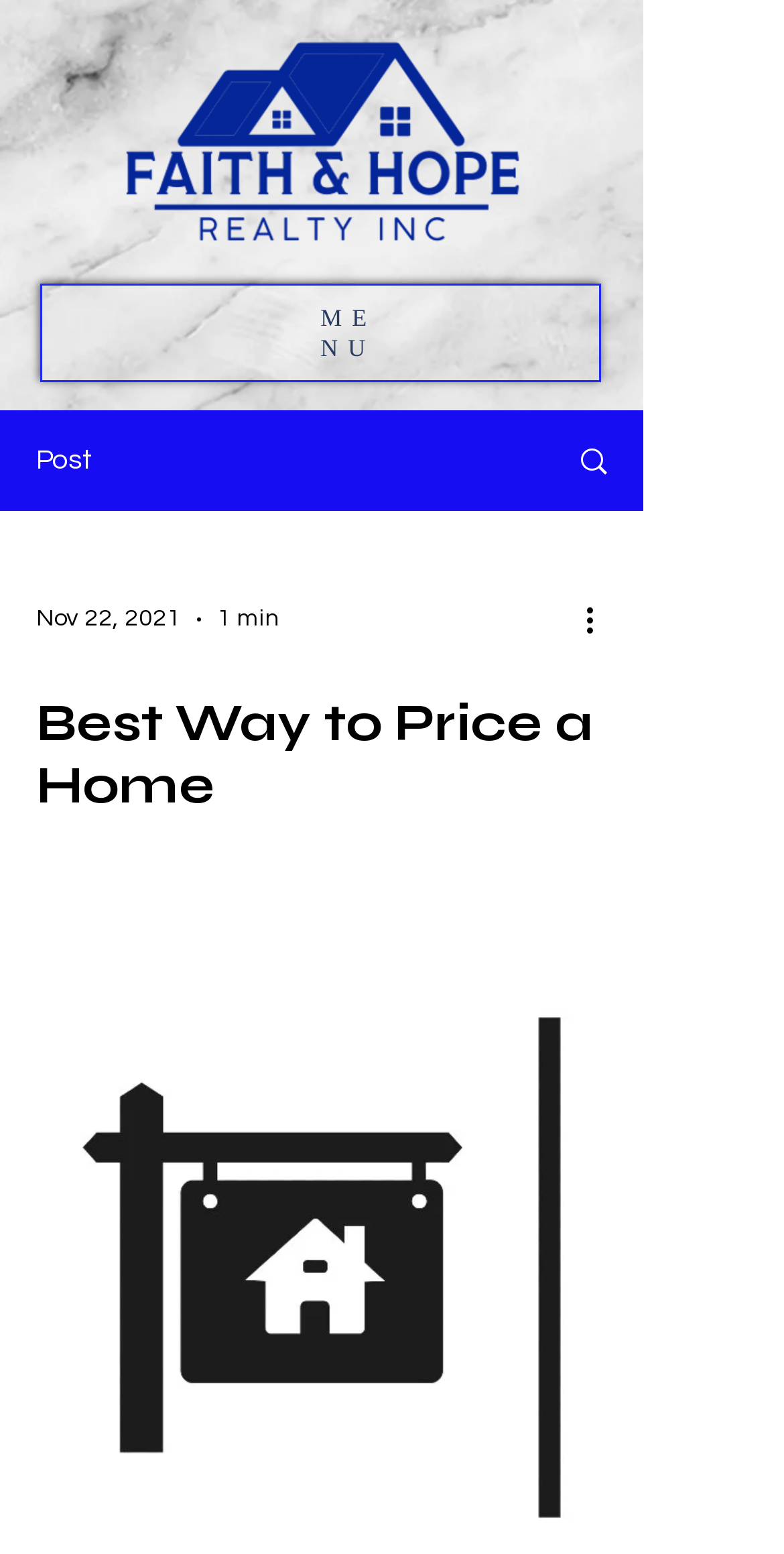What is the text on the heading below the logo?
Based on the screenshot, answer the question with a single word or phrase.

Best Way to Price a Home